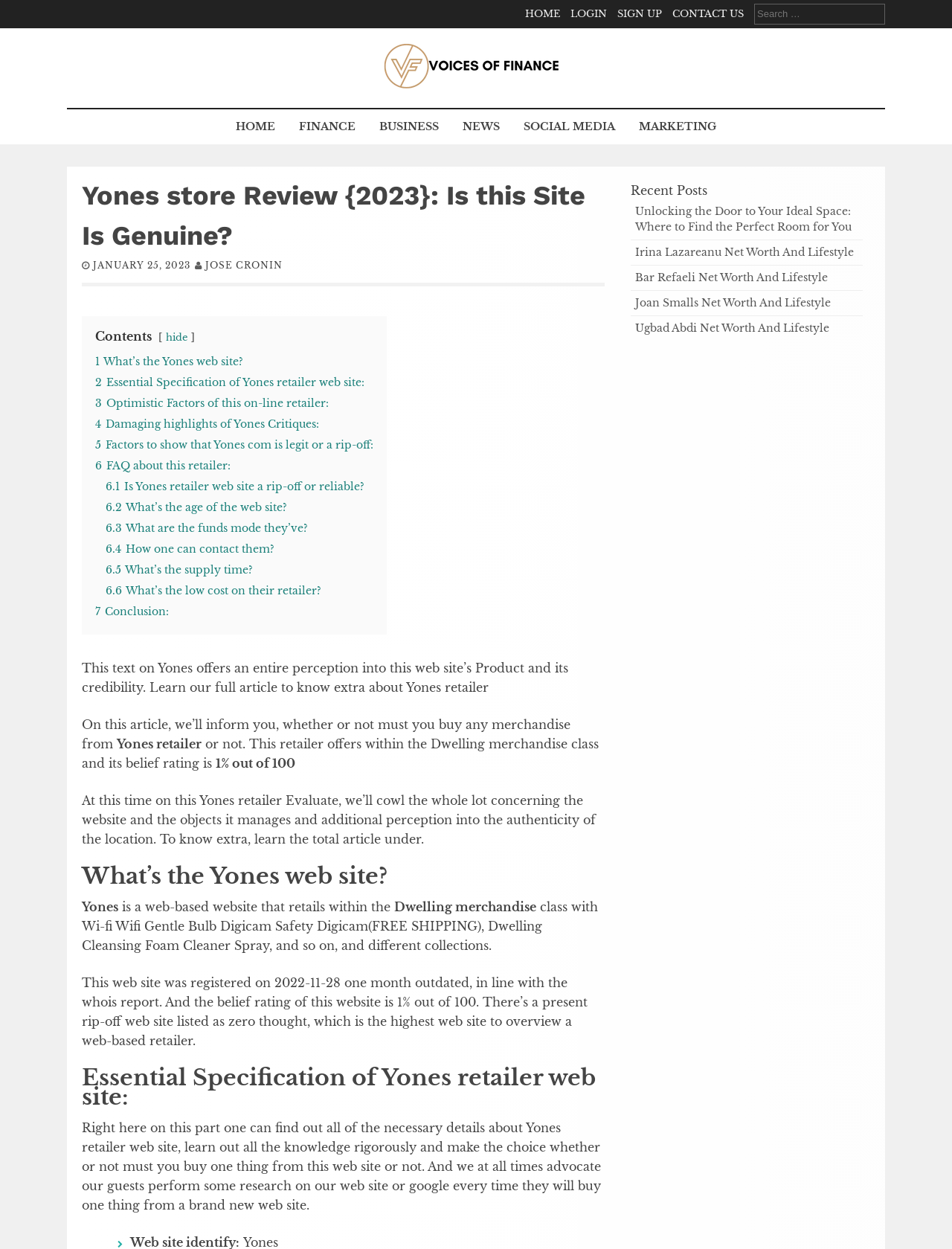Provide a brief response to the question below using a single word or phrase: 
What is the name of the website being reviewed?

Yones